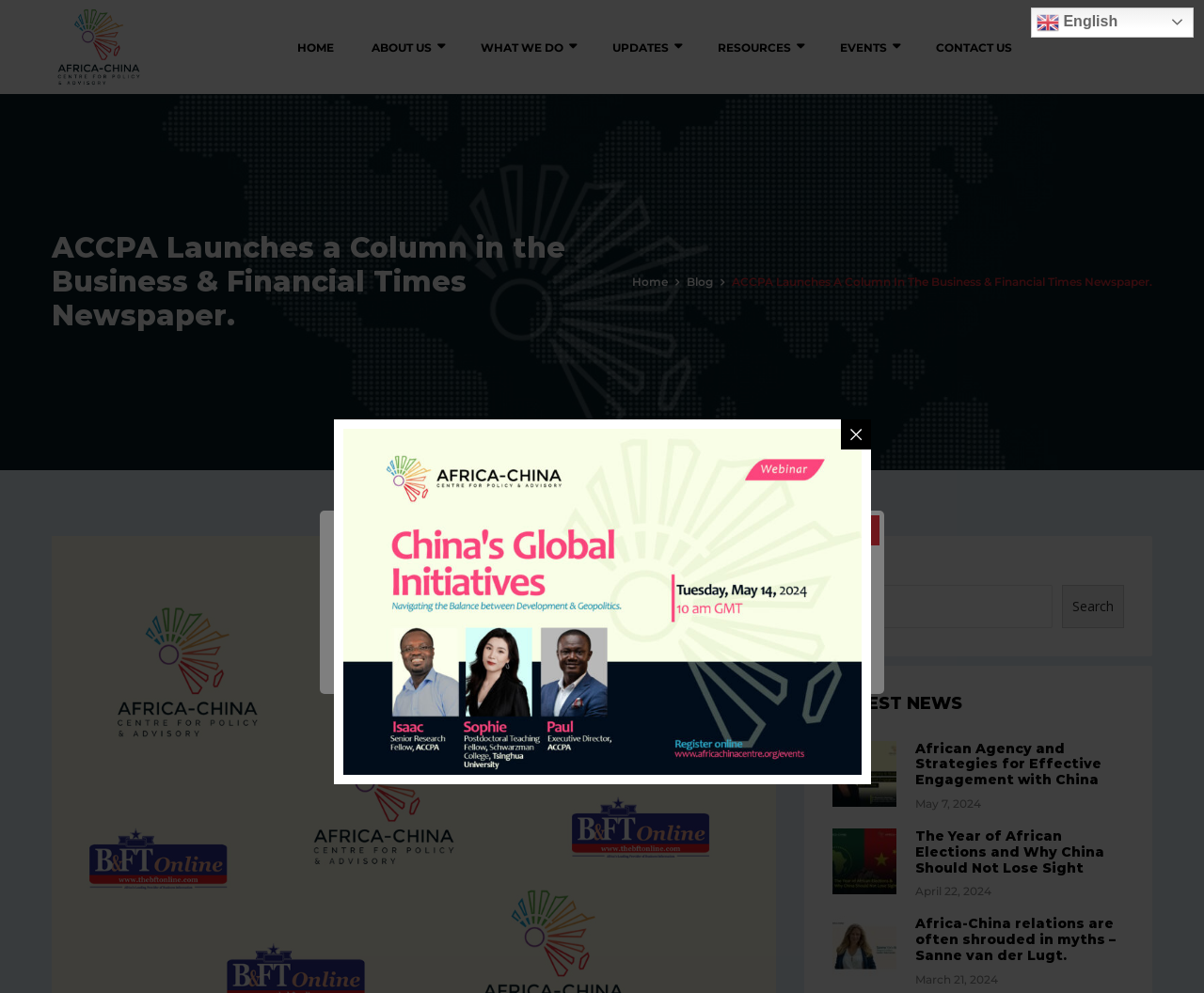Give a concise answer using one word or a phrase to the following question:
What are the main sections of the website?

HOME, ABOUT US, WHAT WE DO, UPDATES, RESOURCES, EVENTS, CONTACT US